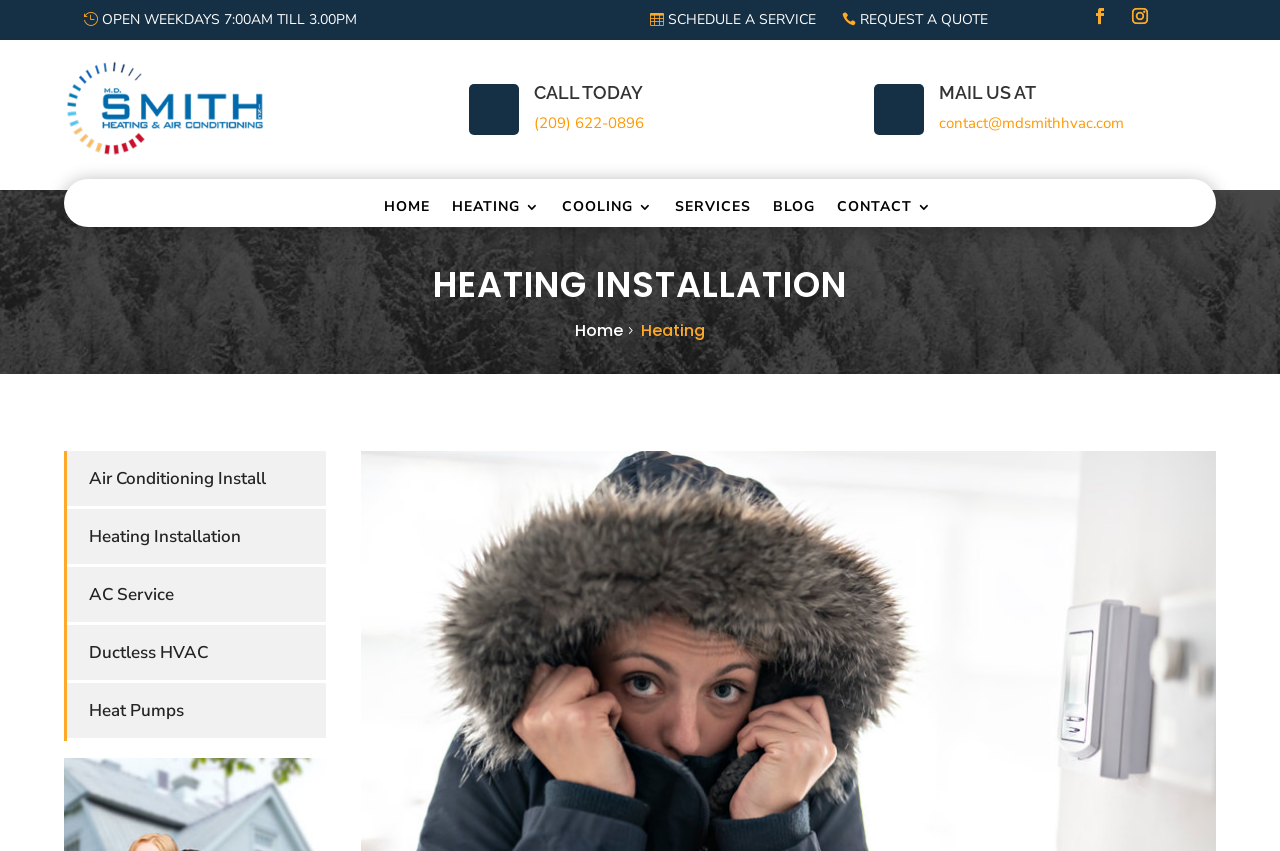Pinpoint the bounding box coordinates for the area that should be clicked to perform the following instruction: "Request a quote".

[0.65, 0.005, 0.78, 0.042]